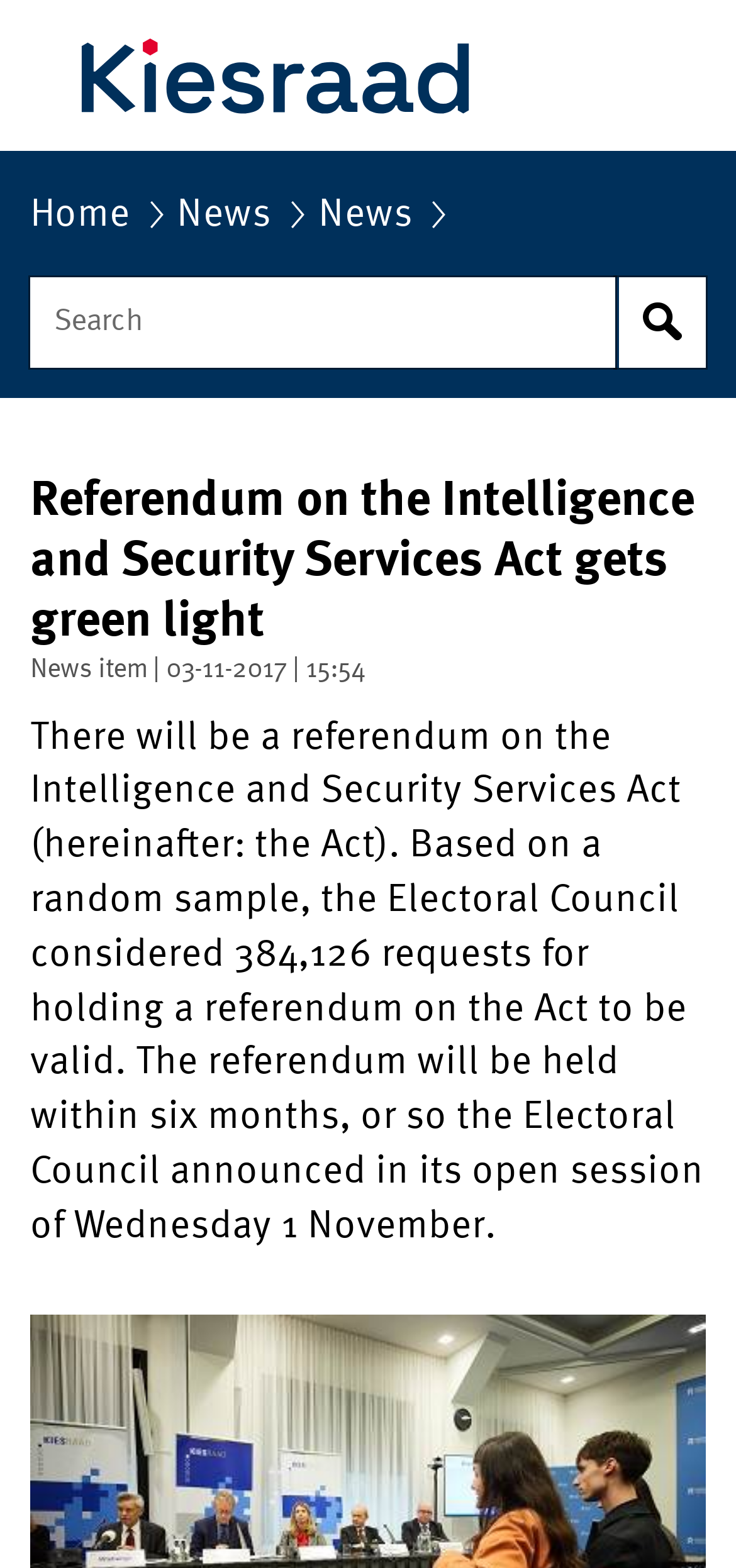What is the purpose of the textbox? Using the information from the screenshot, answer with a single word or phrase.

Search within English part of Kiesraad